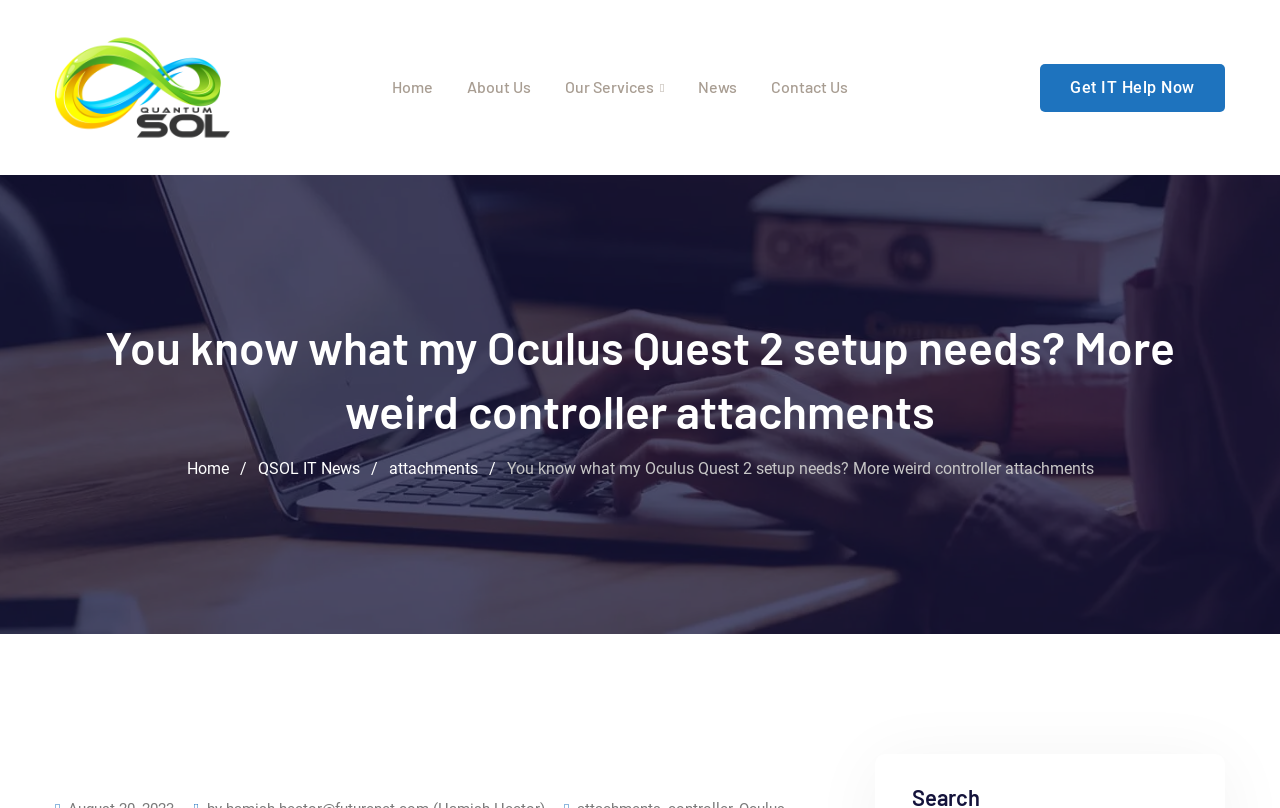Determine the bounding box coordinates for the area that needs to be clicked to fulfill this task: "Click on the 'Home' link". The coordinates must be given as four float numbers between 0 and 1, i.e., [left, top, right, bottom].

[0.306, 0.051, 0.338, 0.163]